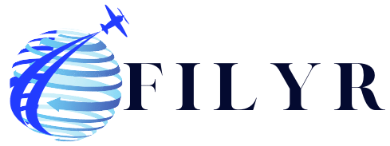What does the stylized globe in the logo represent?
With the help of the image, please provide a detailed response to the question.

The stylized globe in the logo represents a global reach, which is a common theme in business and service, particularly in the context of transportation and communication.